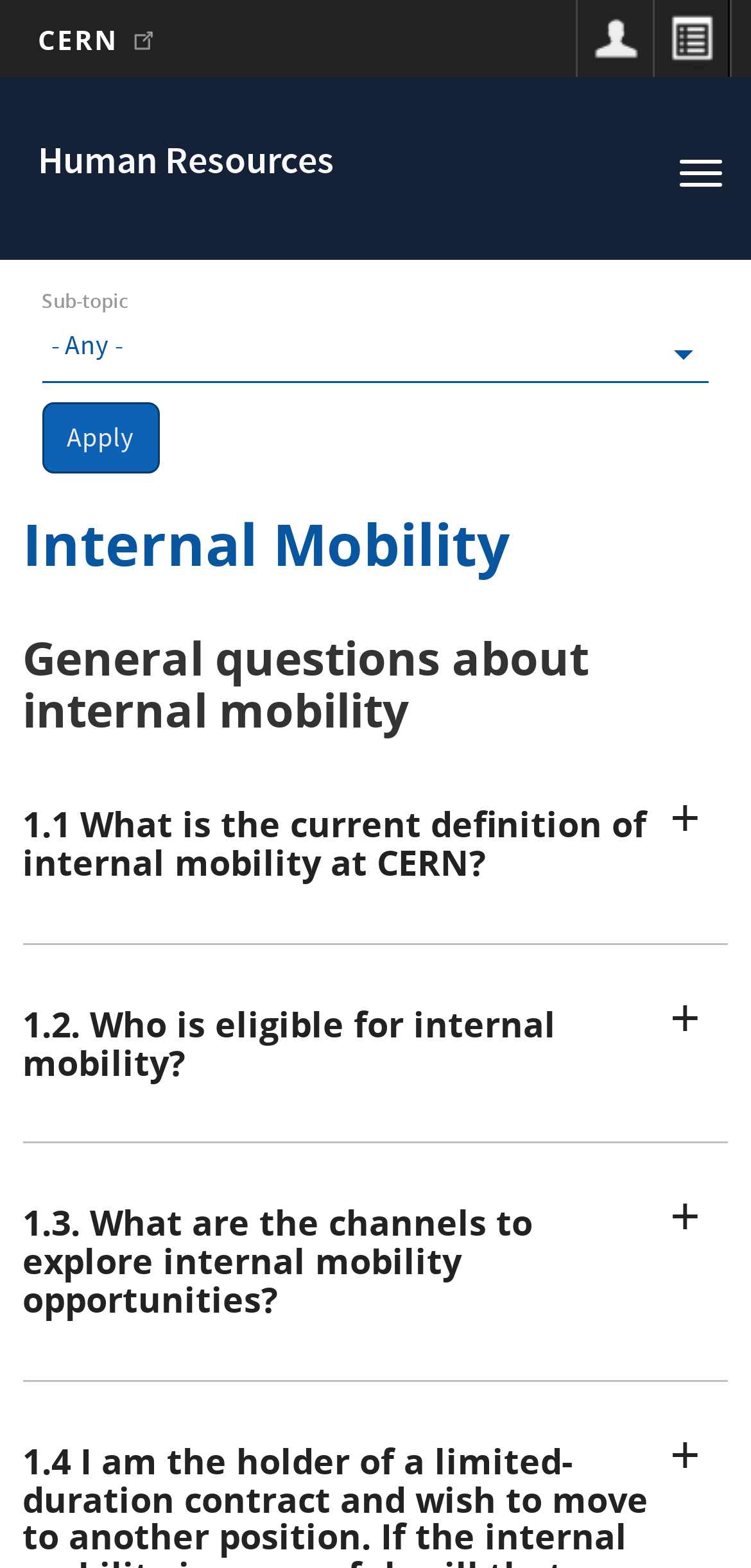Please identify the bounding box coordinates of the clickable region that I should interact with to perform the following instruction: "Toggle the main navigation". The coordinates should be expressed as four float numbers between 0 and 1, i.e., [left, top, right, bottom].

[0.905, 0.102, 0.962, 0.119]